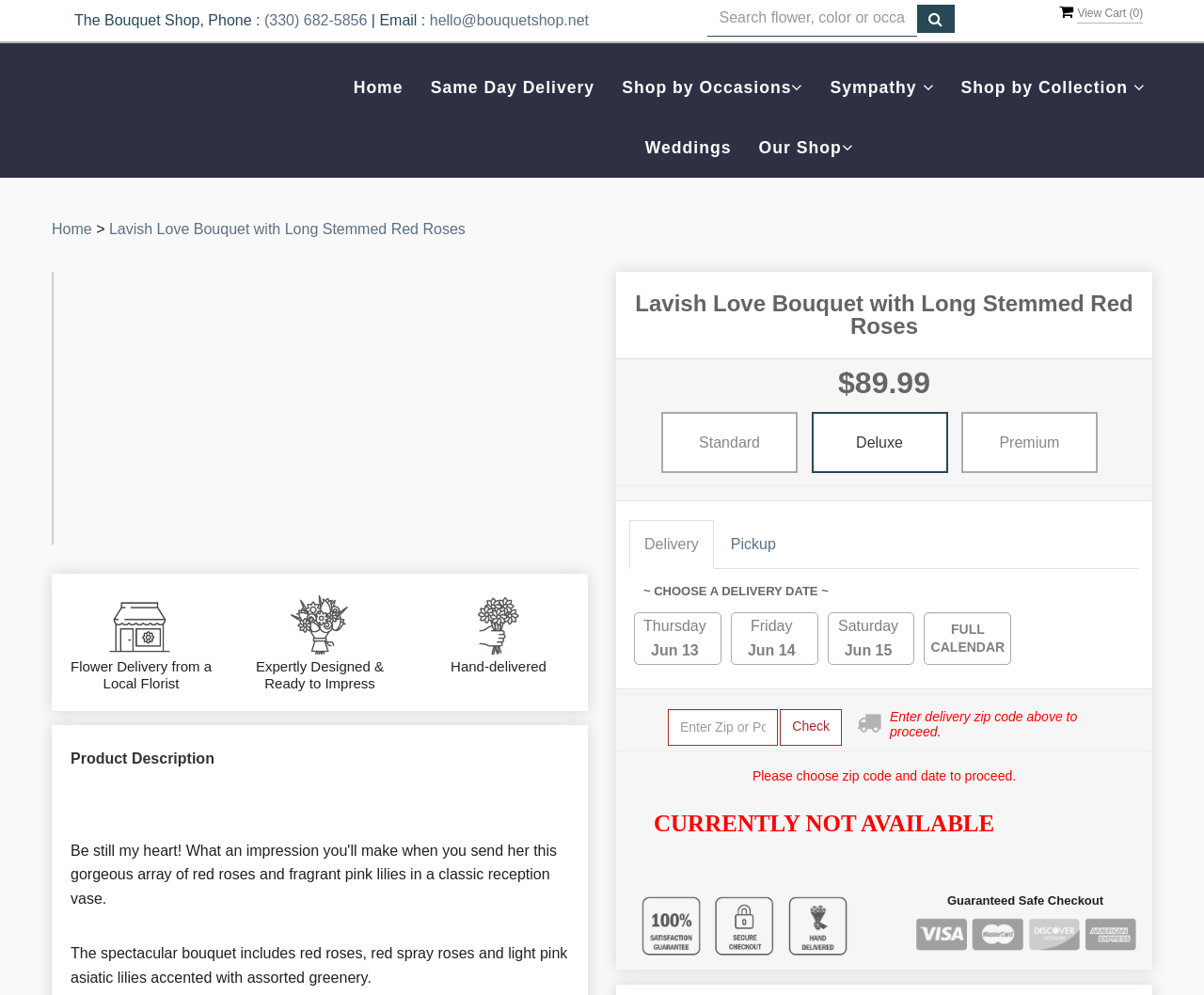Using a single word or phrase, answer the following question: 
What is the price of the Lavish Love Bouquet?

$89.99